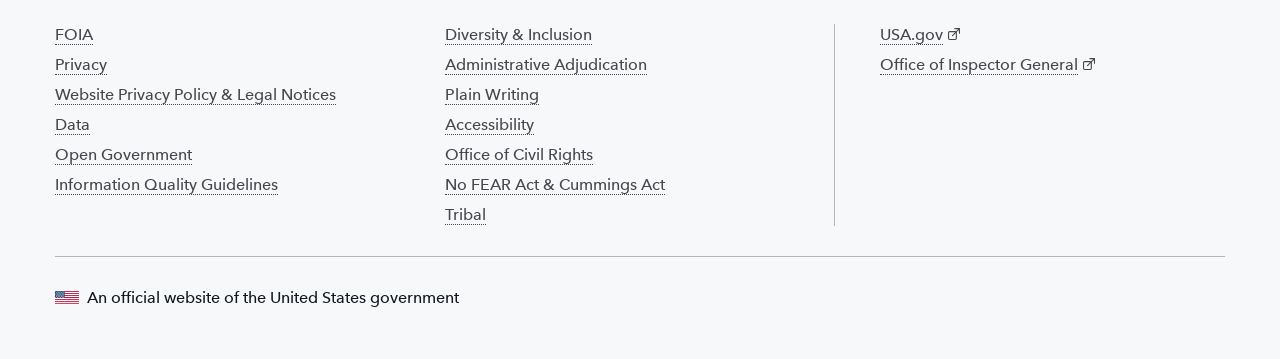What is the last link on the right side of the webpage?
Refer to the image and provide a one-word or short phrase answer.

Office of Inspector General